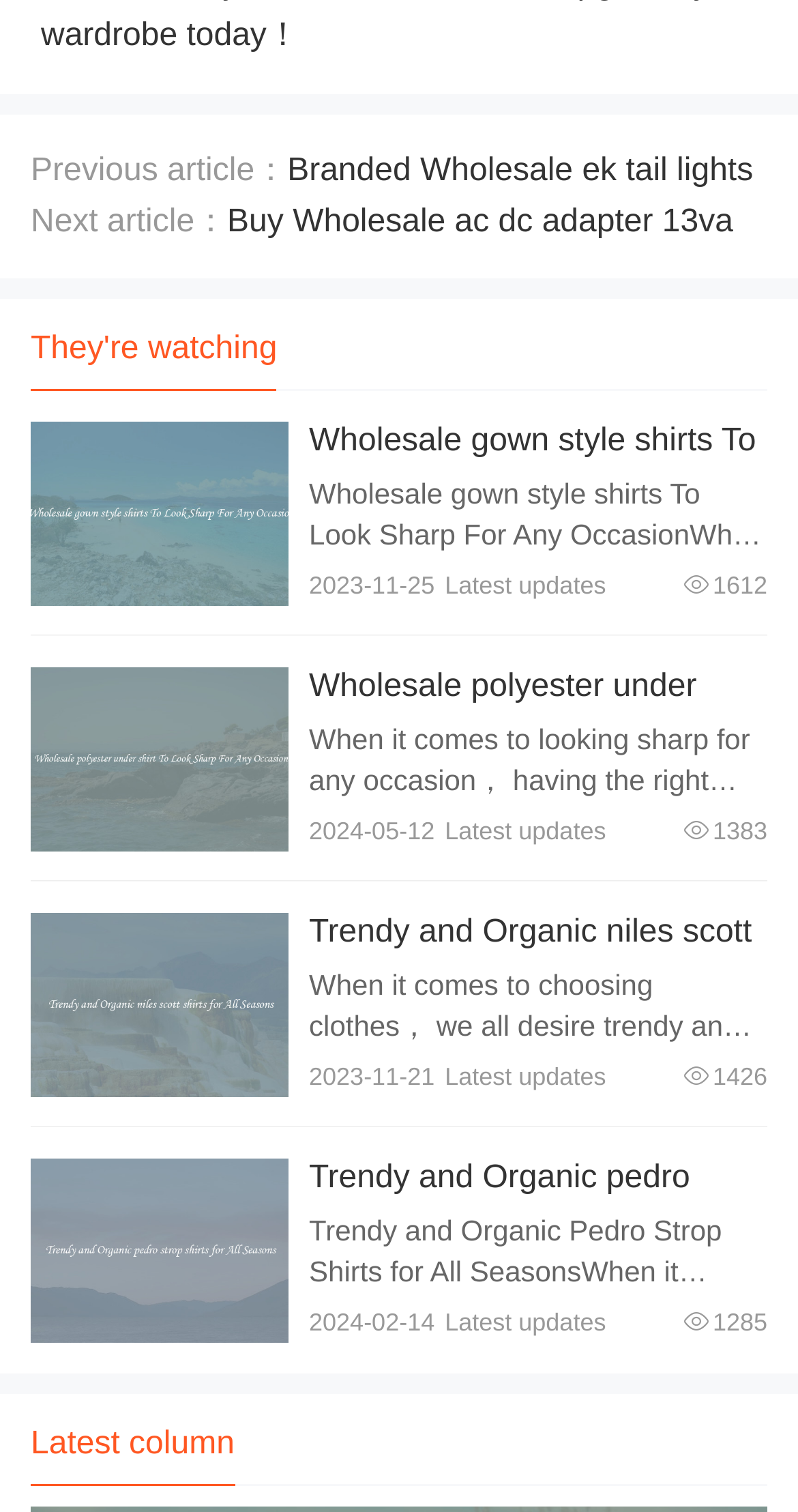Refer to the image and provide an in-depth answer to the question:
What is the date of the latest update?

I found the latest update date by looking at the dates provided in the webpage, specifically the one next to the 'Latest updates' text, which is '2024-05-12'.